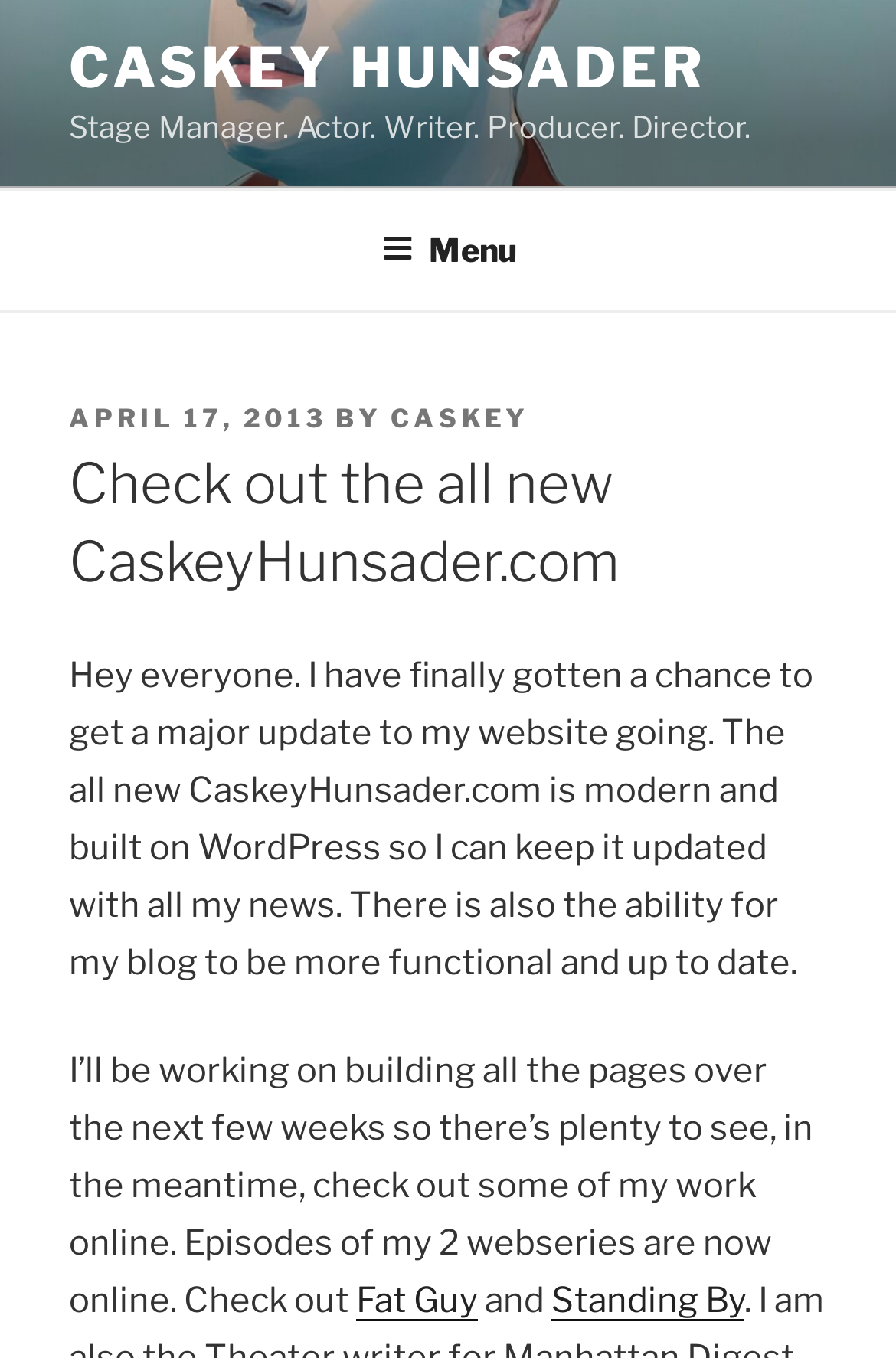What is the author of the blog post?
Answer the question with a detailed and thorough explanation.

I found the answer by looking at the link element with the text 'CASKEY' which is located inside the HeaderAsNonLandmark element.